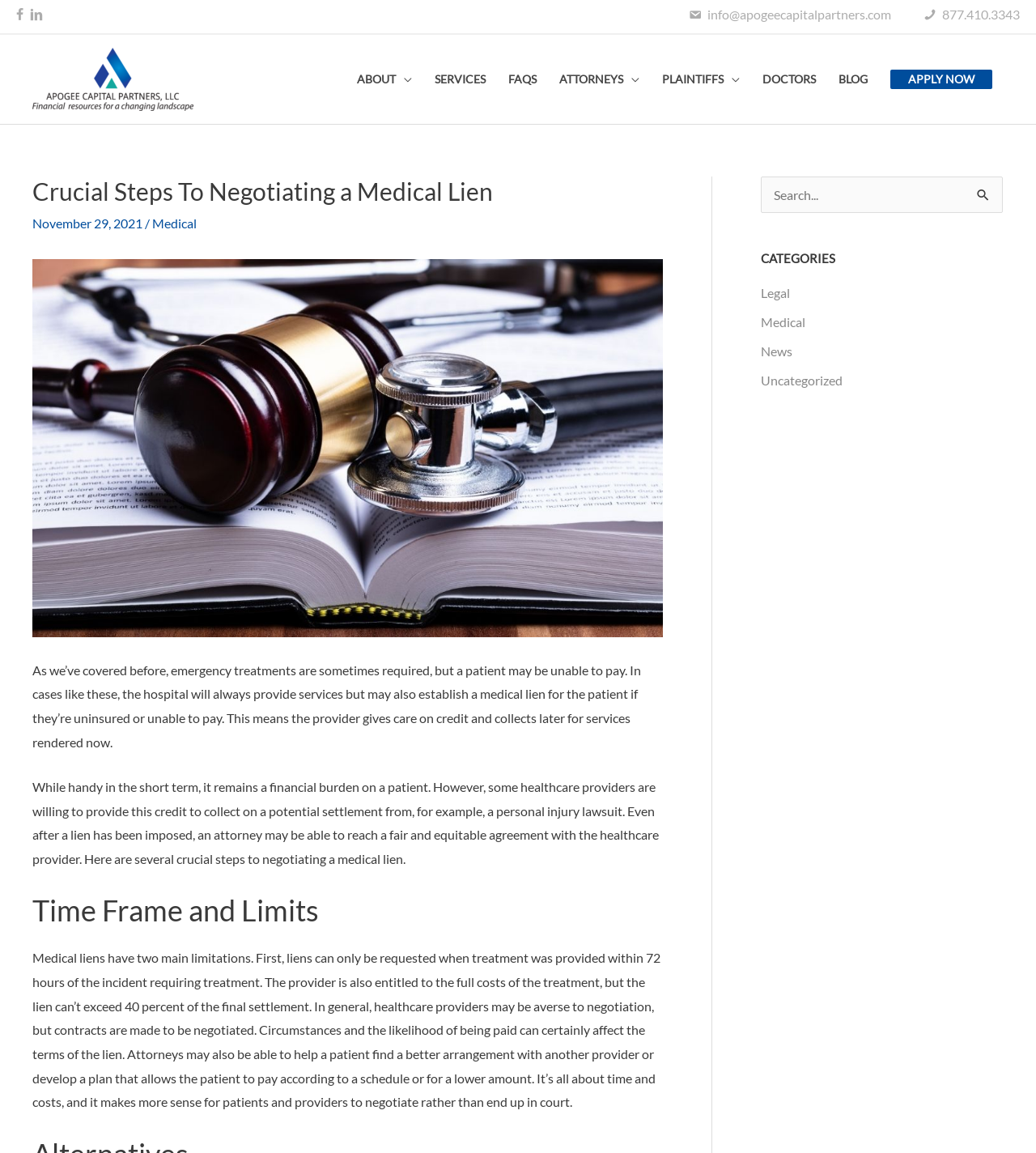Respond to the question below with a concise word or phrase:
What is the topic of the article?

Medical lien